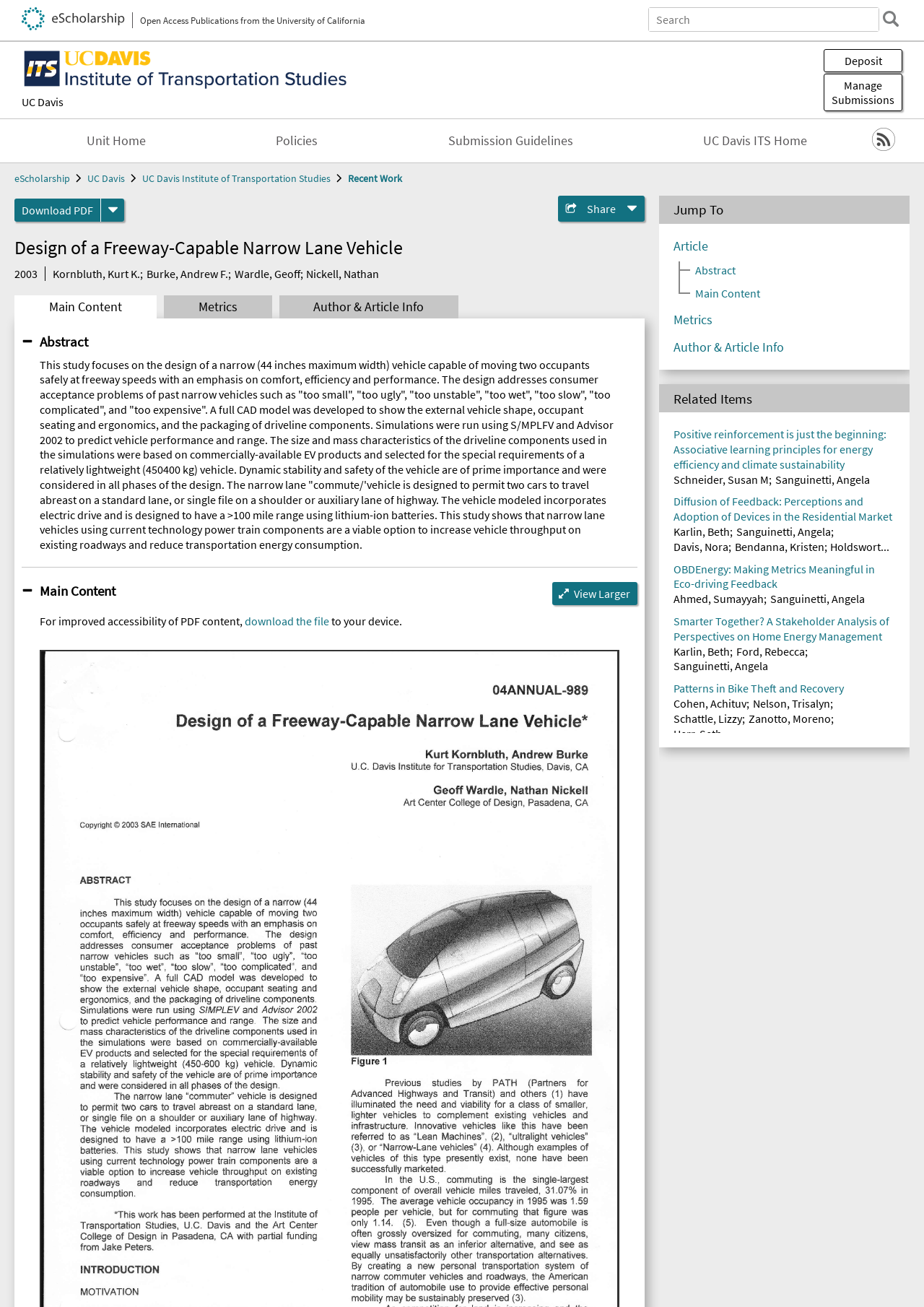What type of drive does the vehicle have?
Look at the image and respond with a one-word or short-phrase answer.

electric